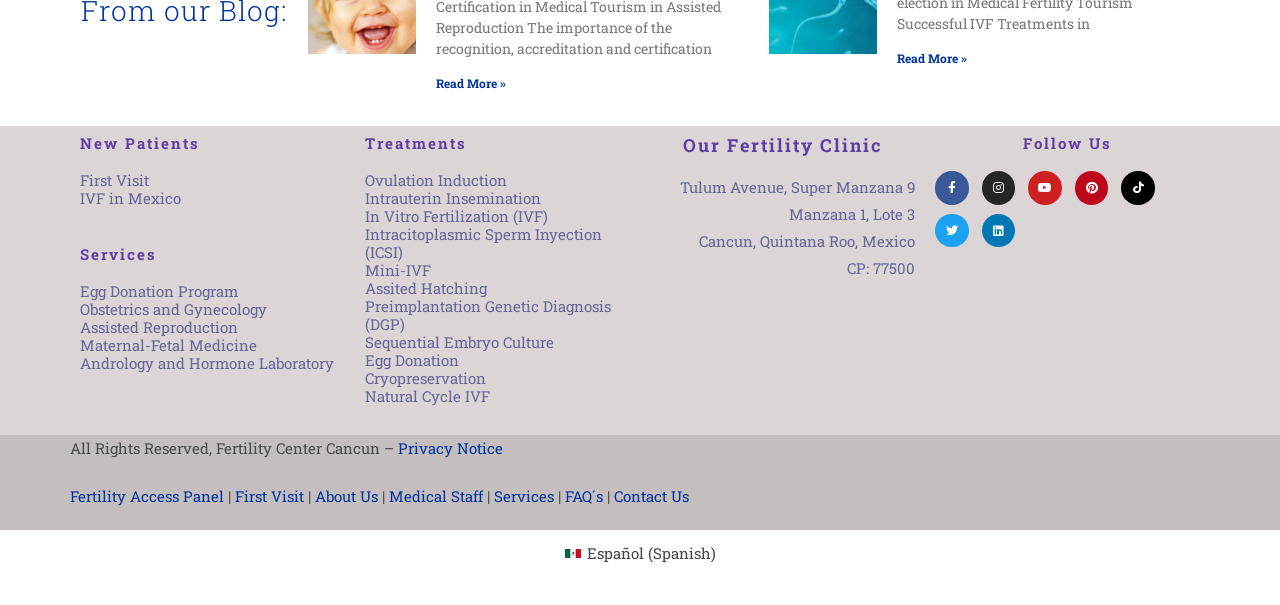Locate the bounding box coordinates of the clickable region to complete the following instruction: "View the 'William Baig Obituary' image."

None